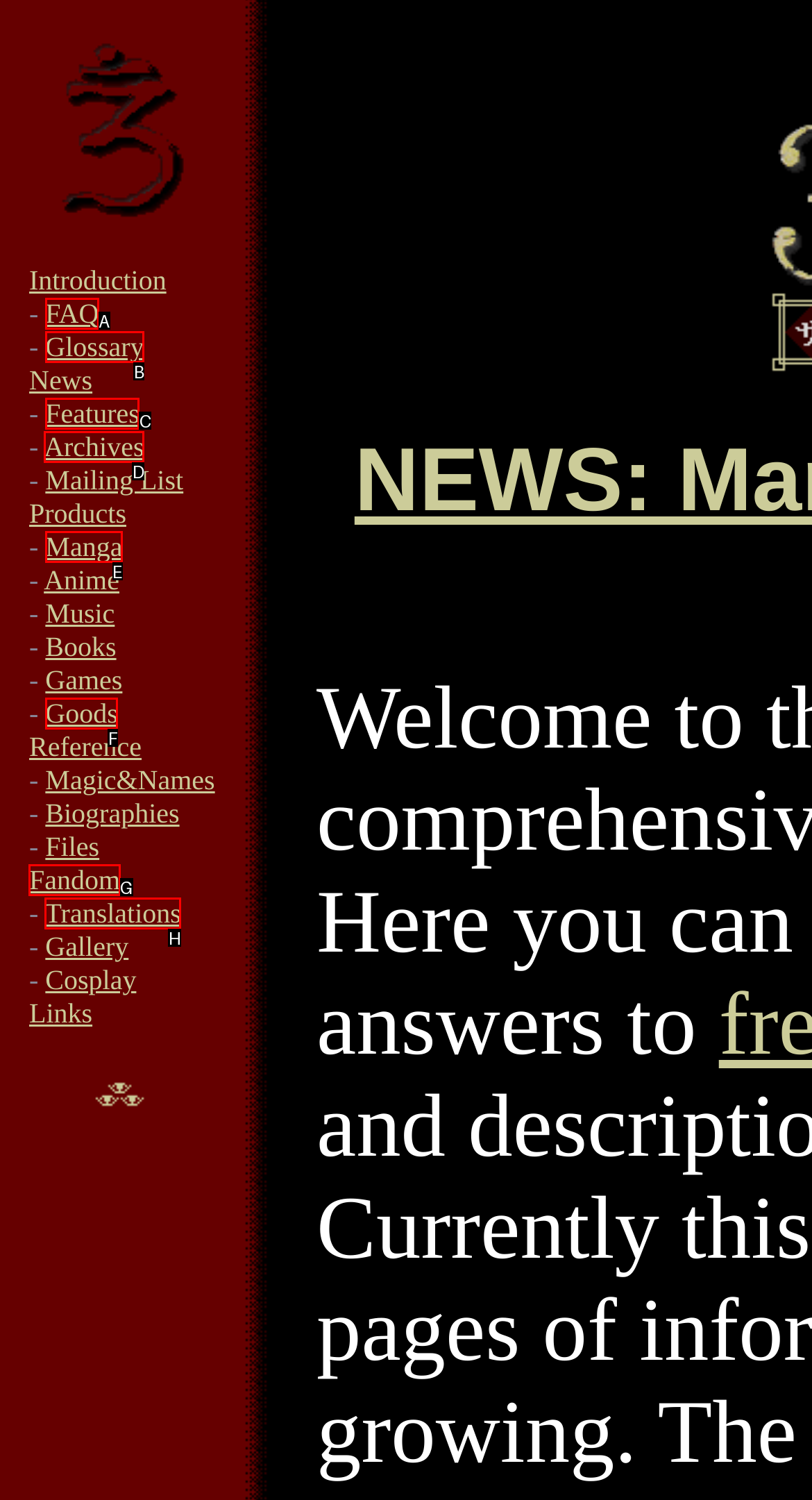Based on the description Translations, identify the most suitable HTML element from the options. Provide your answer as the corresponding letter.

H